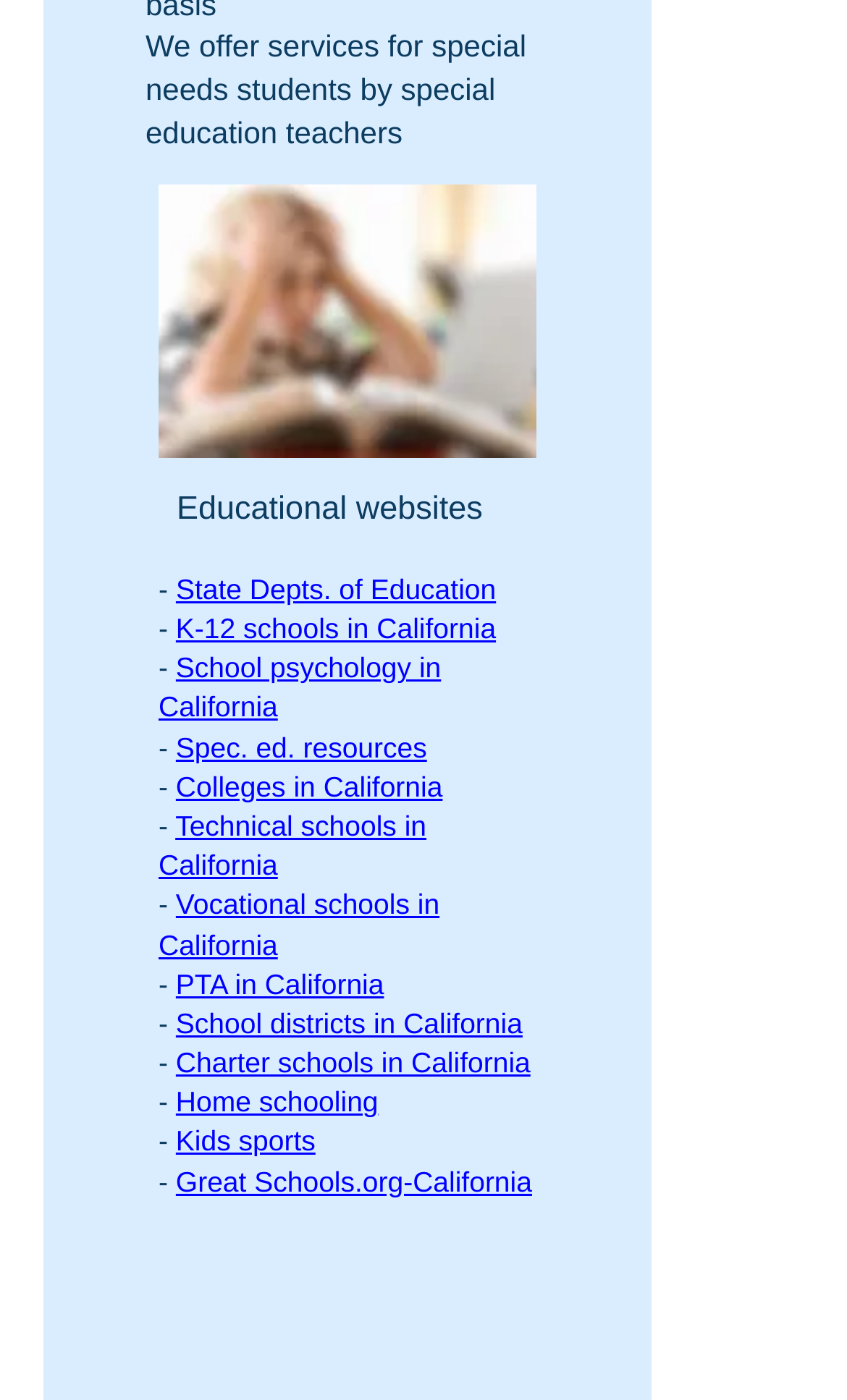Can you give a comprehensive explanation to the question given the content of the image?
How many educational resources are listed?

The webpage lists 12 educational resources including 'State Depts. of Education', 'K-12 schools in California', 'School psychology in California', and others.